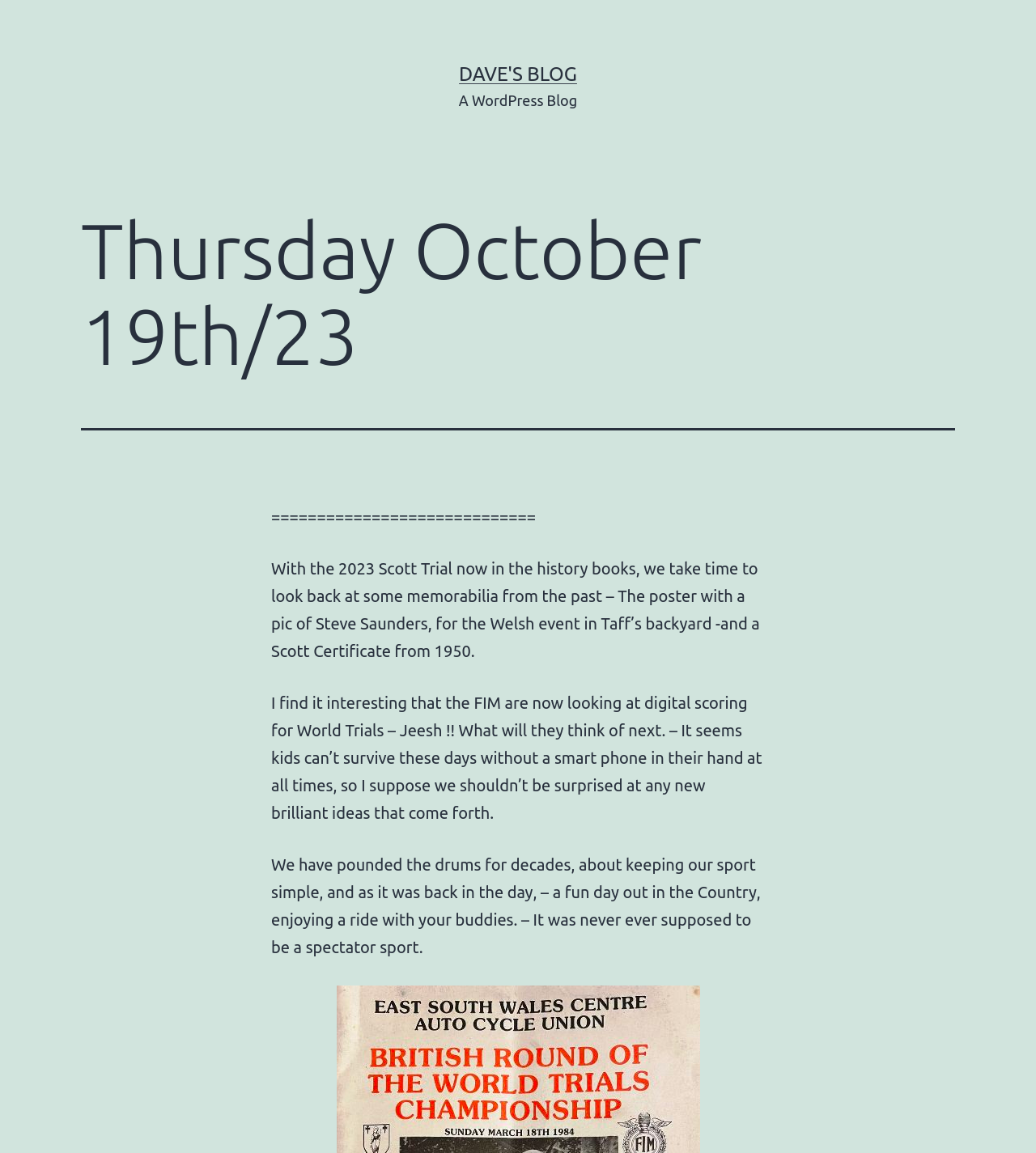What is the topic of the blog post?
Please provide a comprehensive answer based on the information in the image.

The topic of the blog post can be inferred by reading the text, which mentions the 2023 Scott Trial and World Trials. The post seems to be discussing the event and the author's opinions on the sport.